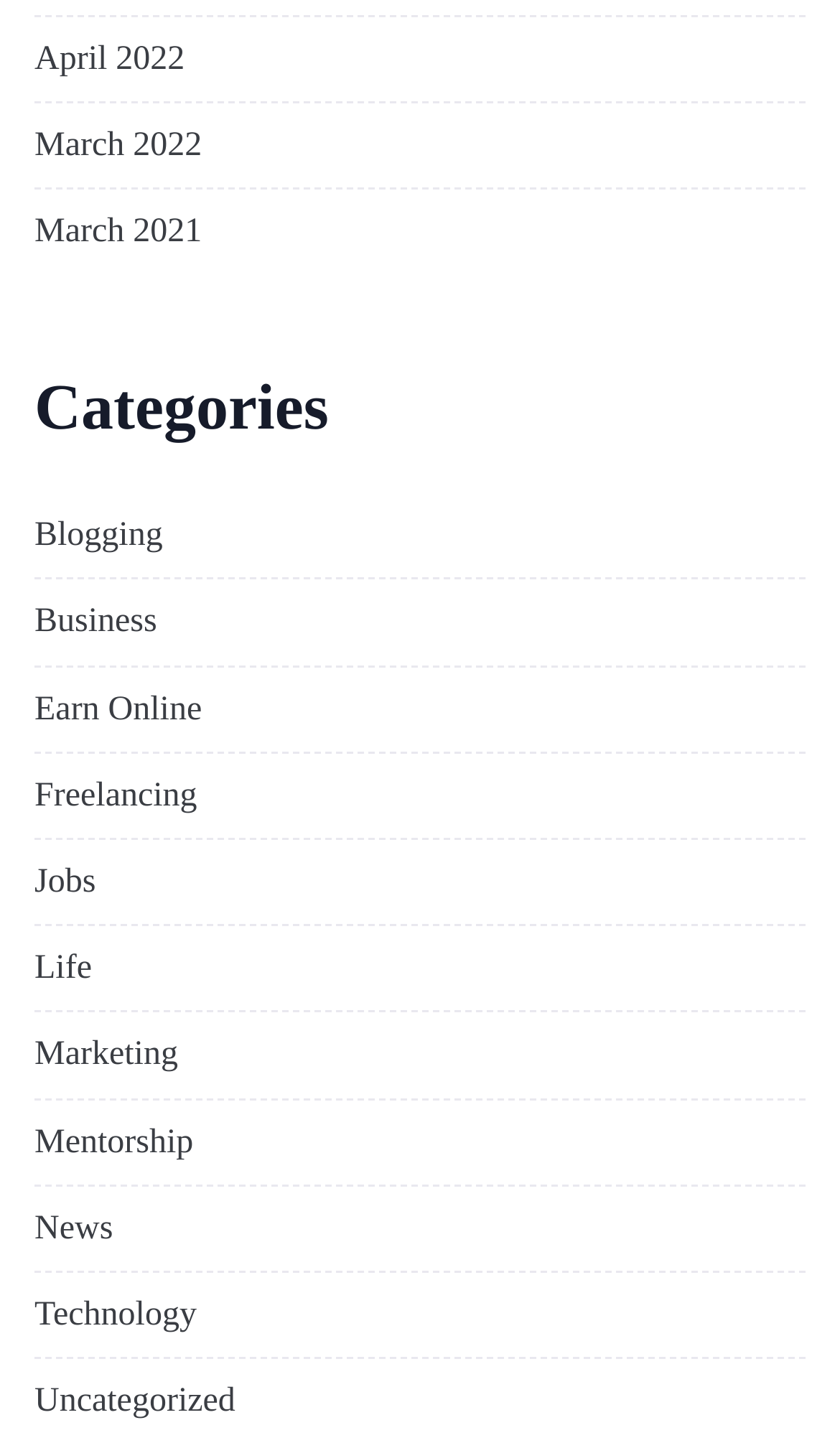Locate the bounding box of the UI element with the following description: "March 2021".

[0.041, 0.341, 0.24, 0.37]